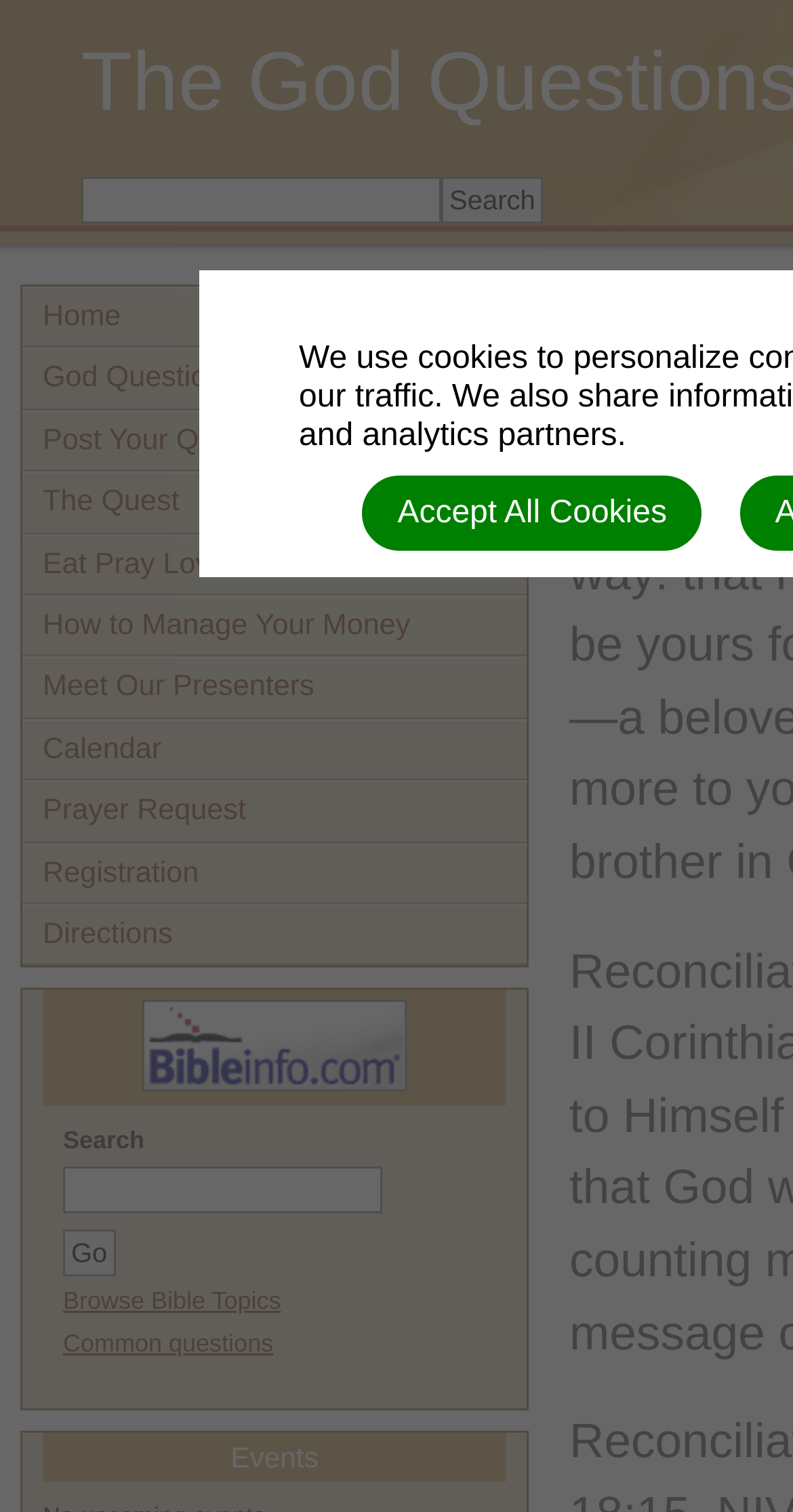Reply to the question with a single word or phrase:
How many links are present in the top navigation menu?

9